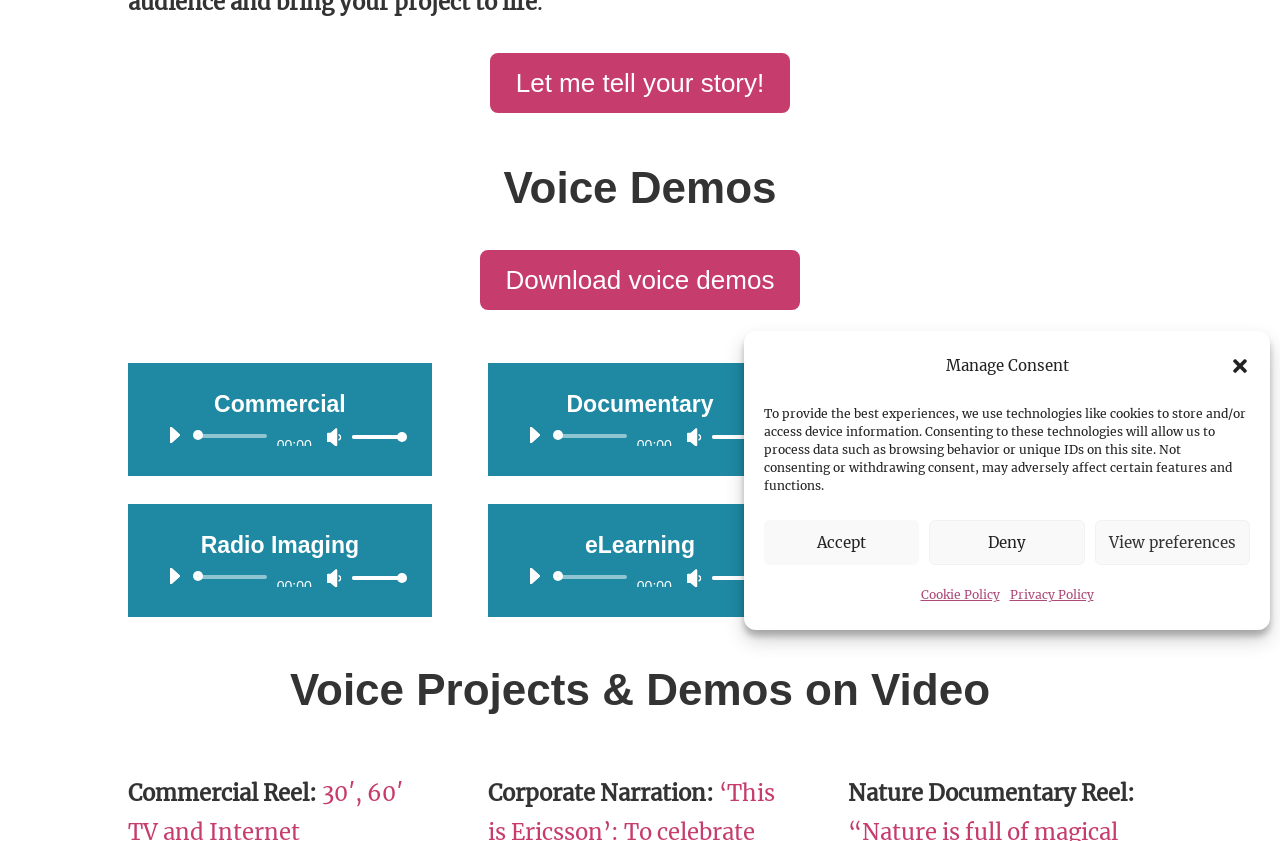Locate the bounding box of the UI element with the following description: "Accept".

[0.597, 0.619, 0.718, 0.672]